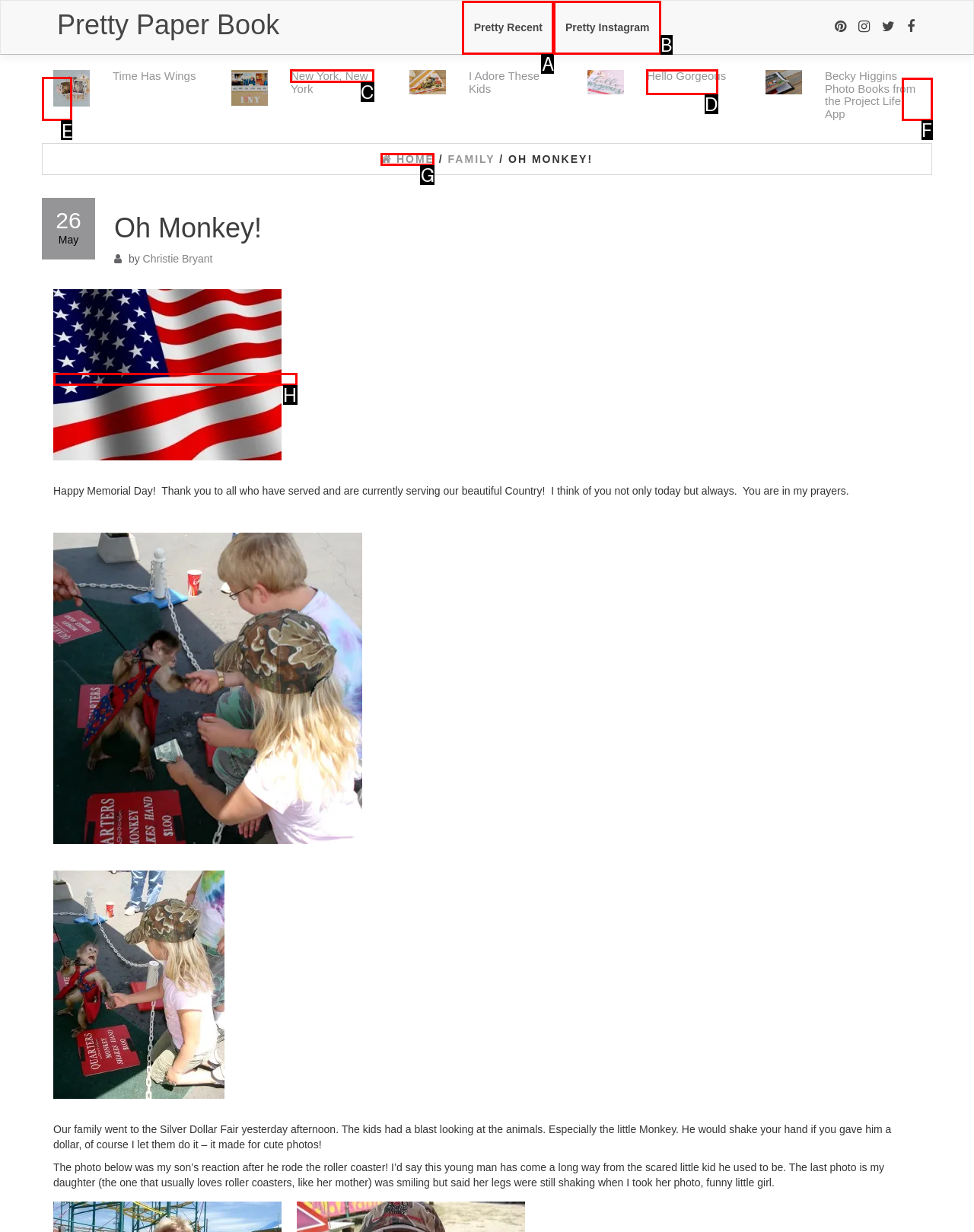Find the HTML element to click in order to complete this task: Click on the 'Previous' button
Answer with the letter of the correct option.

E